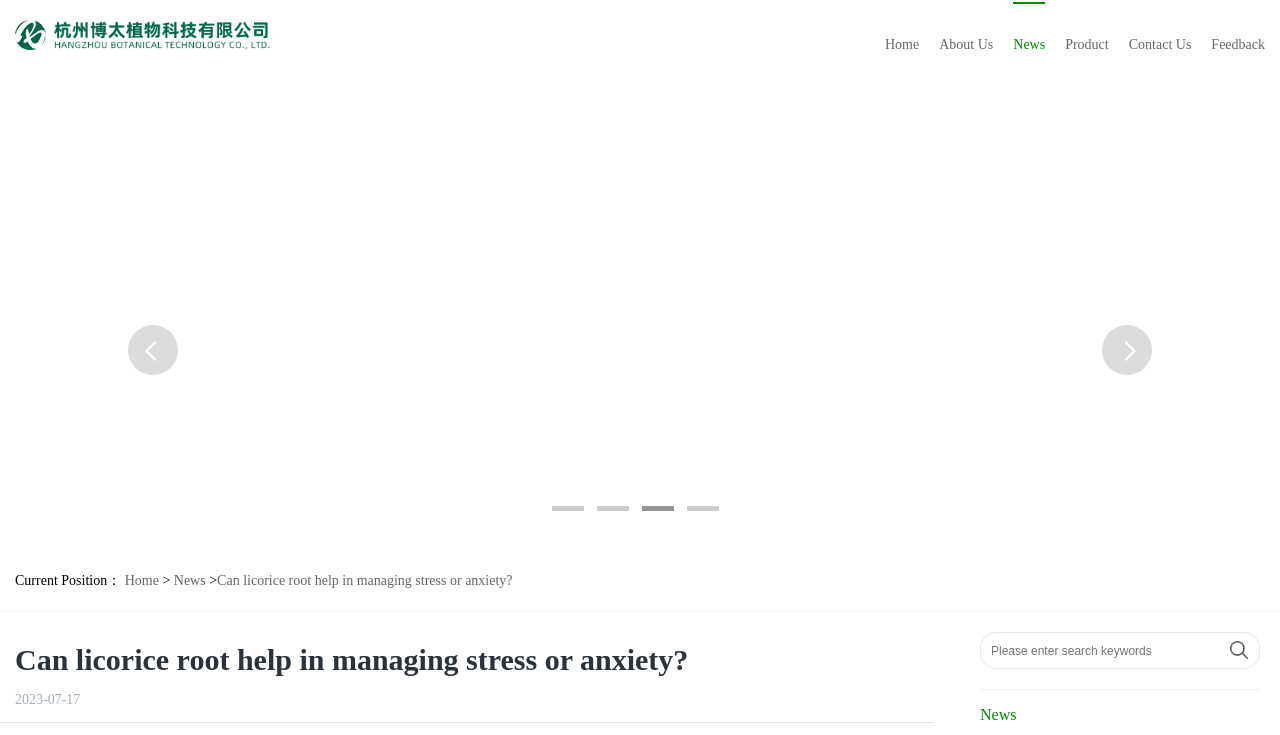Please identify the bounding box coordinates for the region that you need to click to follow this instruction: "go to next page".

[0.861, 0.443, 0.9, 0.511]